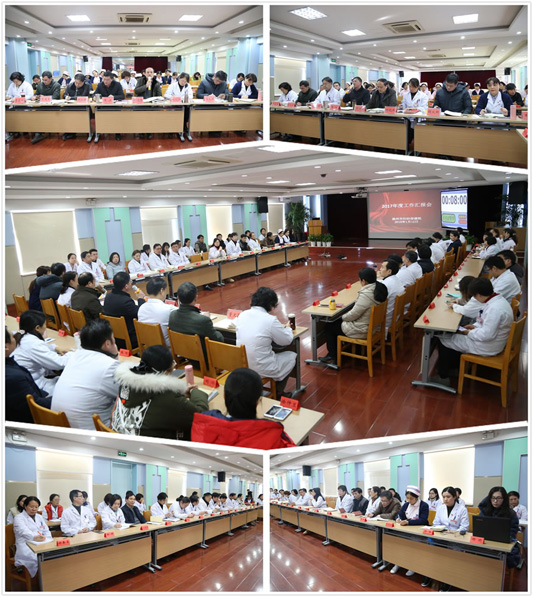What is displayed on the screen in the background?
Answer the question with a single word or phrase derived from the image.

Important meeting information